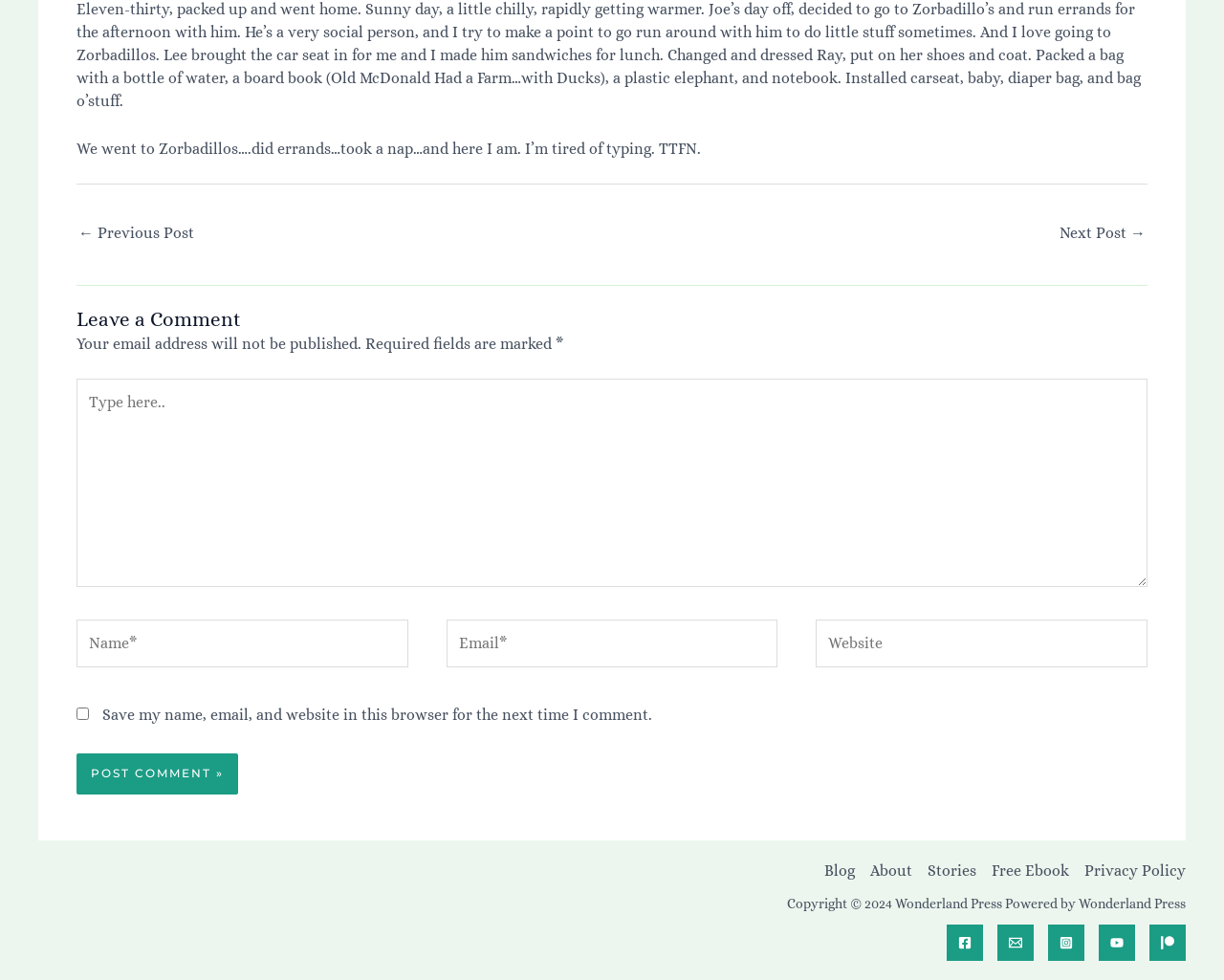Using the information in the image, give a comprehensive answer to the question: 
What is required to post a comment?

The comment form requires users to fill in their name and email address, as indicated by the asterisk symbol (*) next to these fields. This means that providing a name and email is mandatory to post a comment.